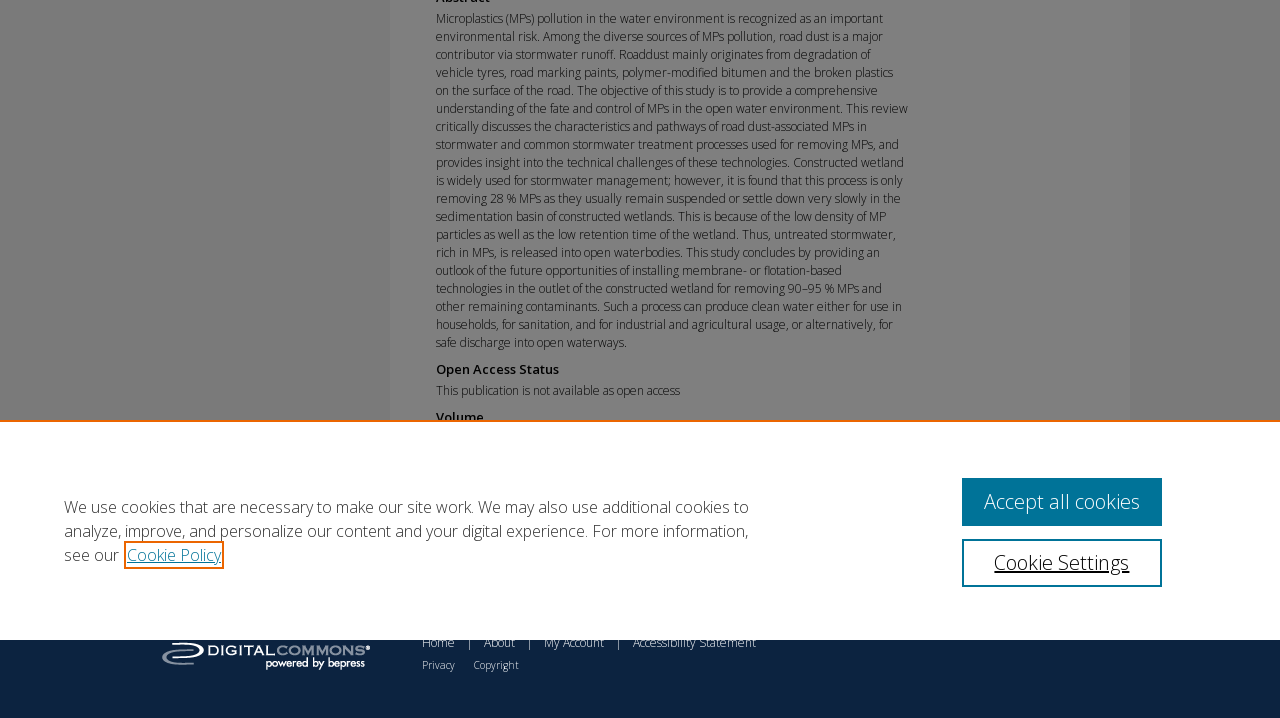Find the bounding box of the UI element described as: "http://dx.doi.org/10.1016/j.psep.2021.05.033". The bounding box coordinates should be given as four float values between 0 and 1, i.e., [left, top, right, bottom].

[0.341, 0.8, 0.53, 0.823]